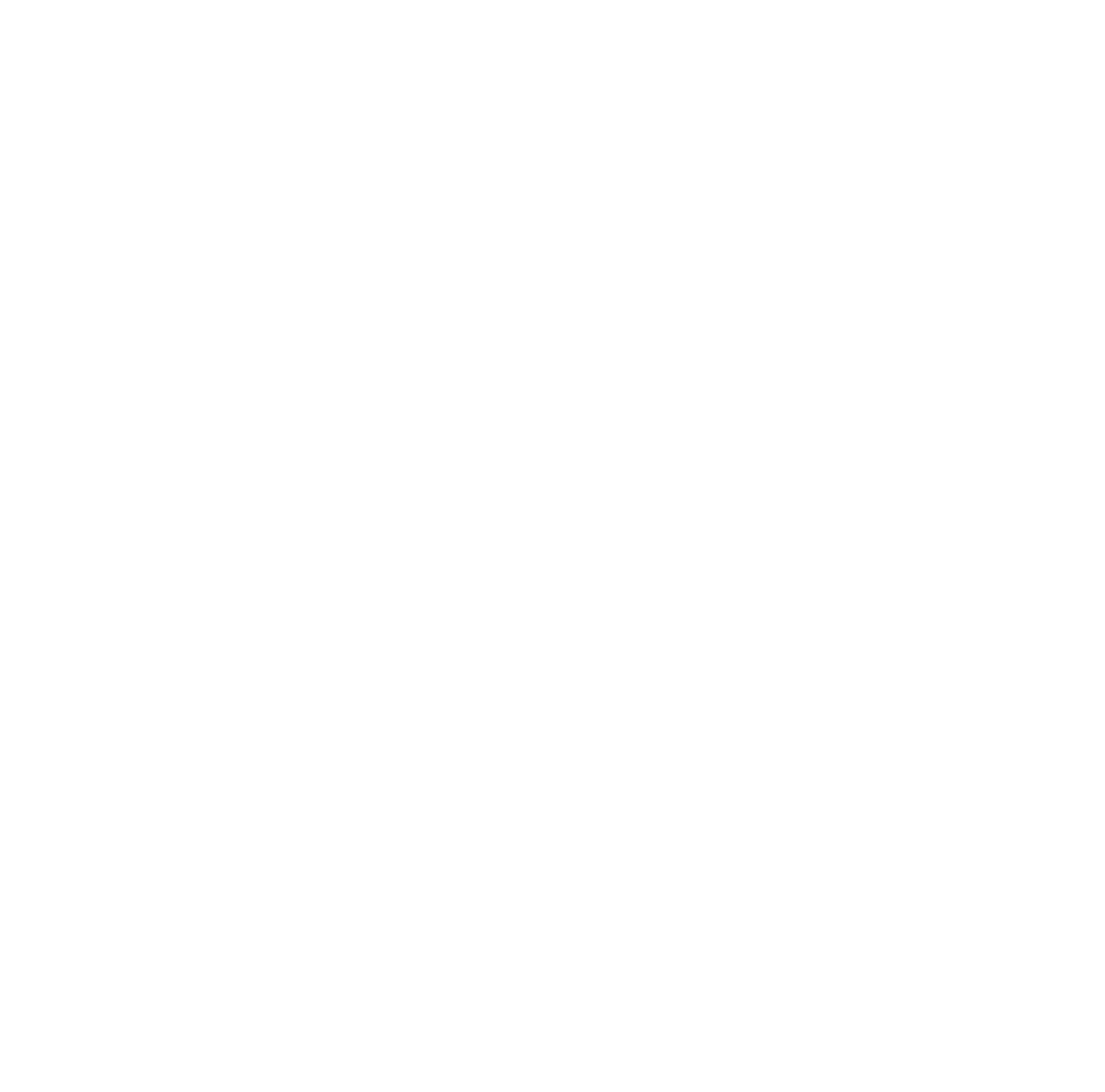Answer succinctly with a single word or phrase:
What award did the winery receive in 2021?

Riverland Winery of the Year